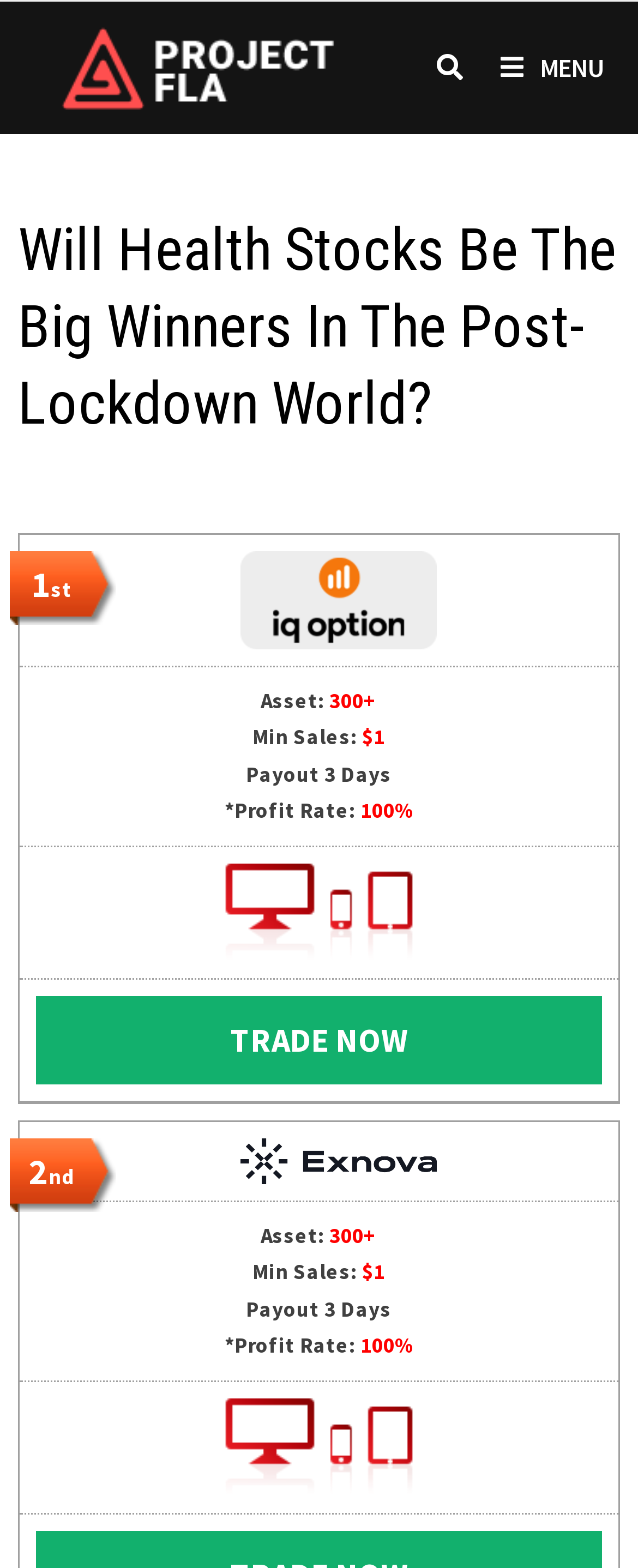Locate the bounding box of the UI element based on this description: "alt="daytrading"". Provide four float numbers between 0 and 1 as [left, top, right, bottom].

[0.029, 0.002, 0.593, 0.085]